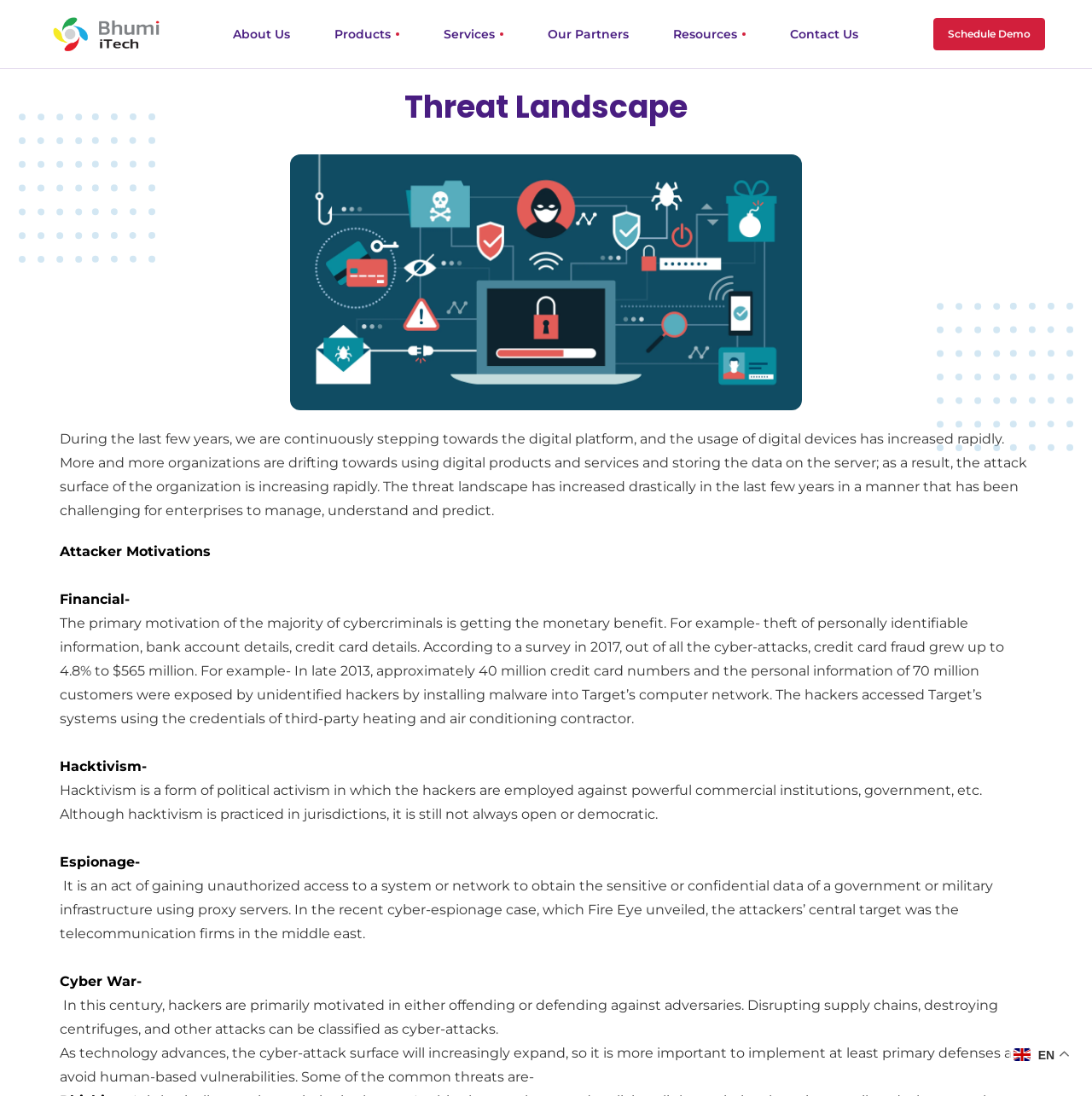Locate the bounding box coordinates of the clickable area needed to fulfill the instruction: "Click on Products".

[0.306, 0.024, 0.358, 0.038]